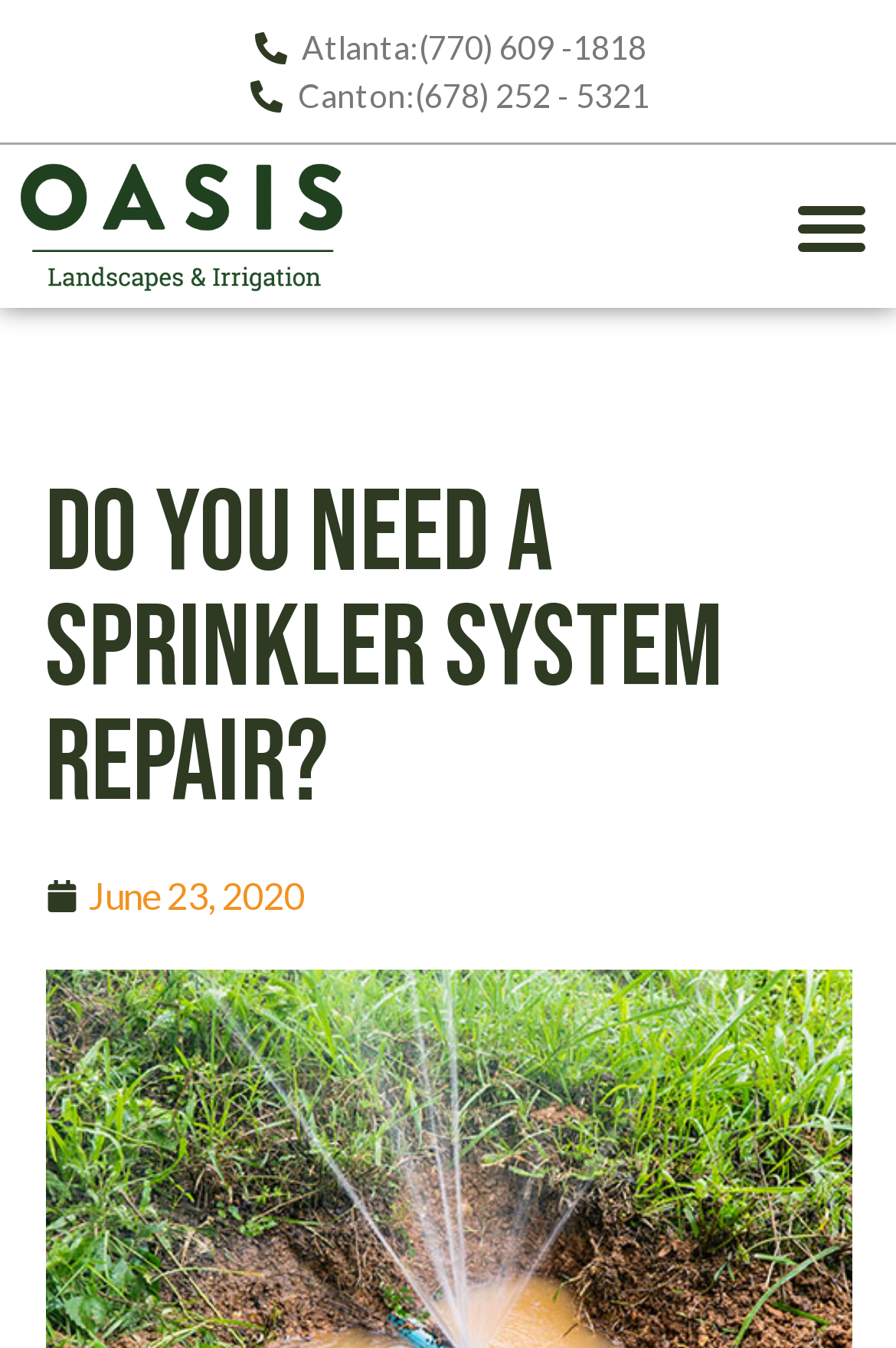Look at the image and answer the question in detail:
What is the purpose of the button on the top right?

I determined the purpose of the button on the top right by looking at the button element with the text 'Menu Toggle' and understanding that it is used to toggle the menu.